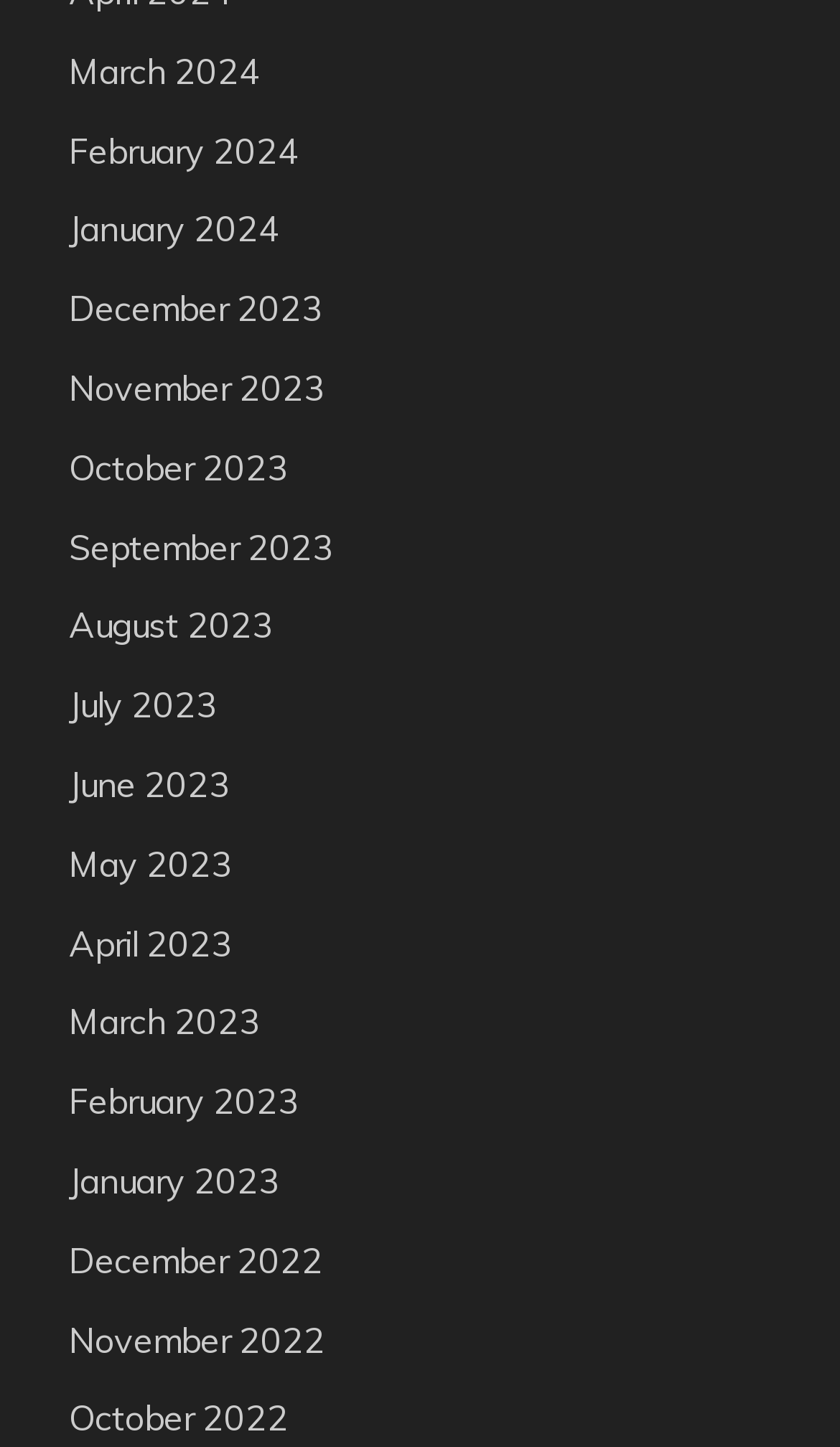How many links are there in the first row?
Please provide a detailed and comprehensive answer to the question.

I analyzed the bounding box coordinates of the links and found that the first four links (March 2024, February 2024, January 2024, and December 2023) have similar y1 and y2 coordinates, indicating they are in the same row.